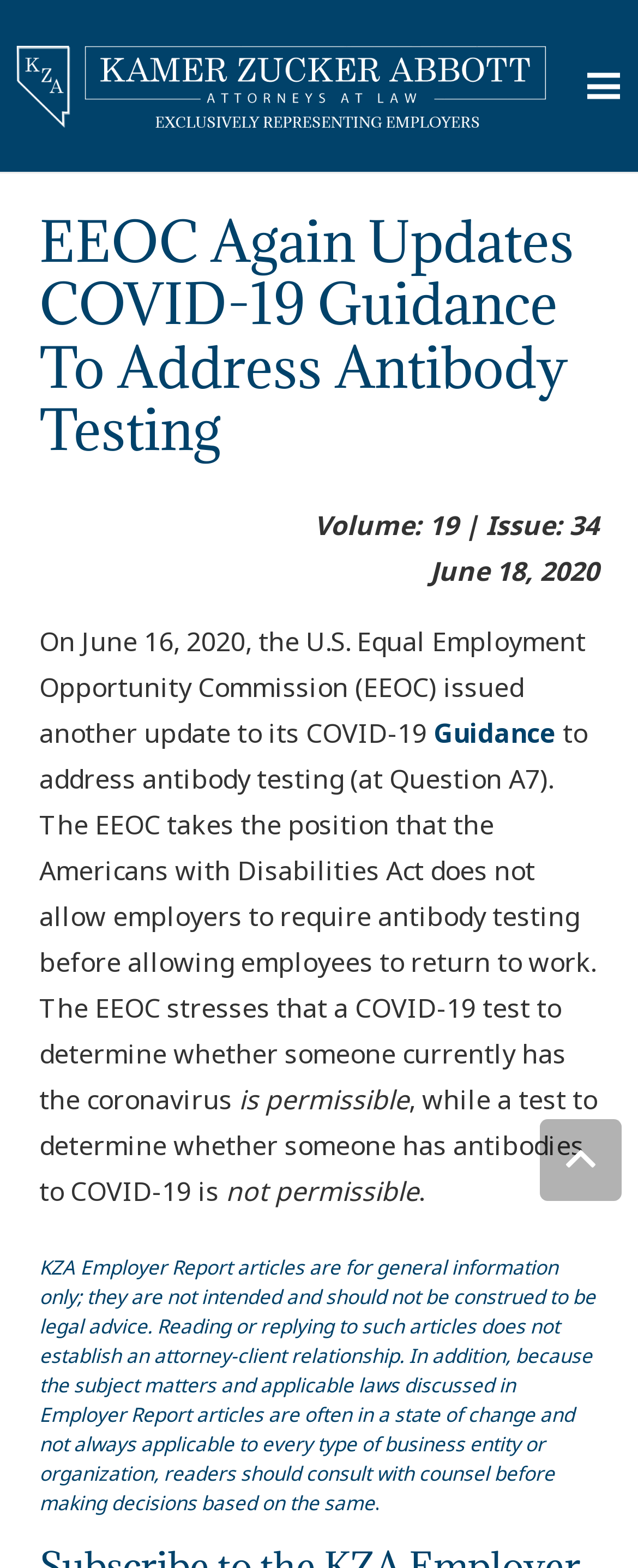What is the purpose of the COVID-19 test?
Please elaborate on the answer to the question with detailed information.

The purpose of the COVID-19 test can be inferred from the text, which states that 'a COVID-19 test to determine whether someone currently has the coronavirus' is permissible.